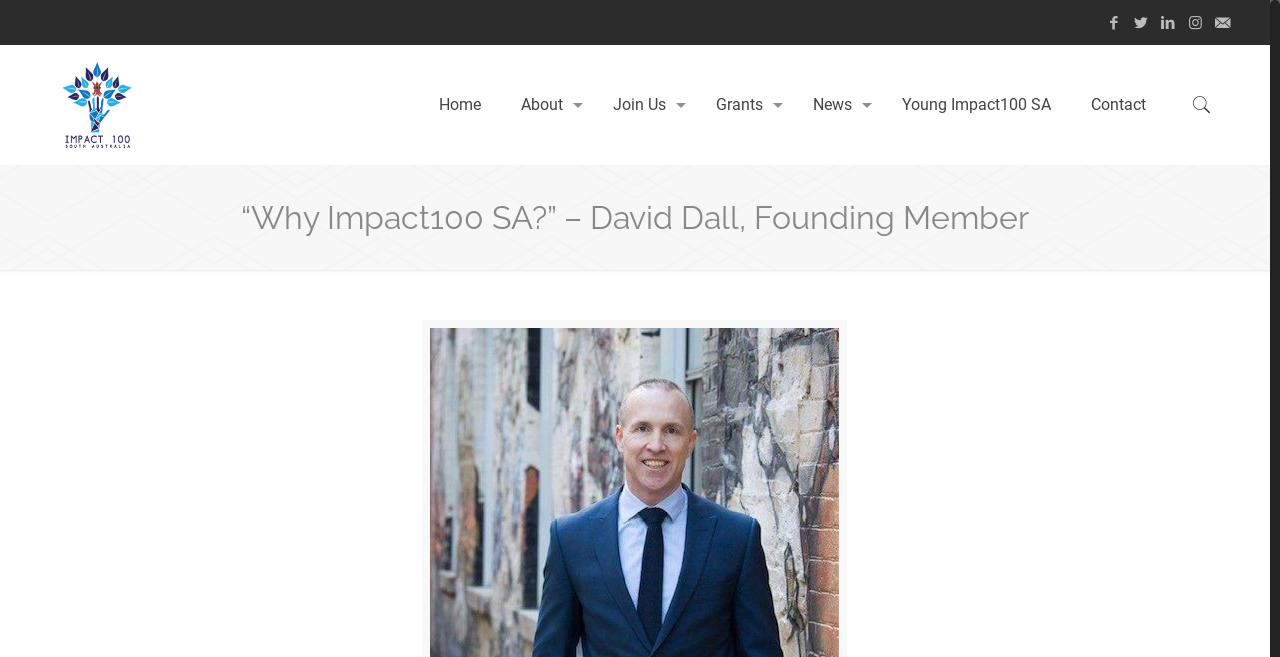What is the topic of the main content?
Please answer the question as detailed as possible based on the image.

The main content of the webpage is about Impact100 SA, as indicated by the heading '“Why Impact100 SA?” – David Dall, Founding Member'.